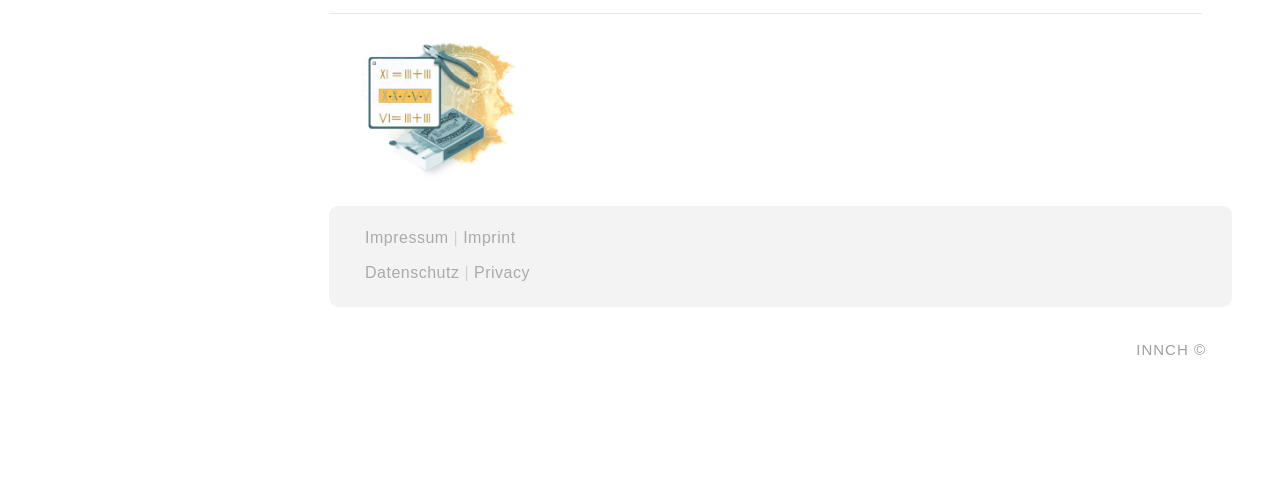Find the bounding box coordinates of the element to click in order to complete this instruction: "Go to Imprint". The bounding box coordinates must be four float numbers between 0 and 1, denoted as [left, top, right, bottom].

[0.362, 0.469, 0.403, 0.503]